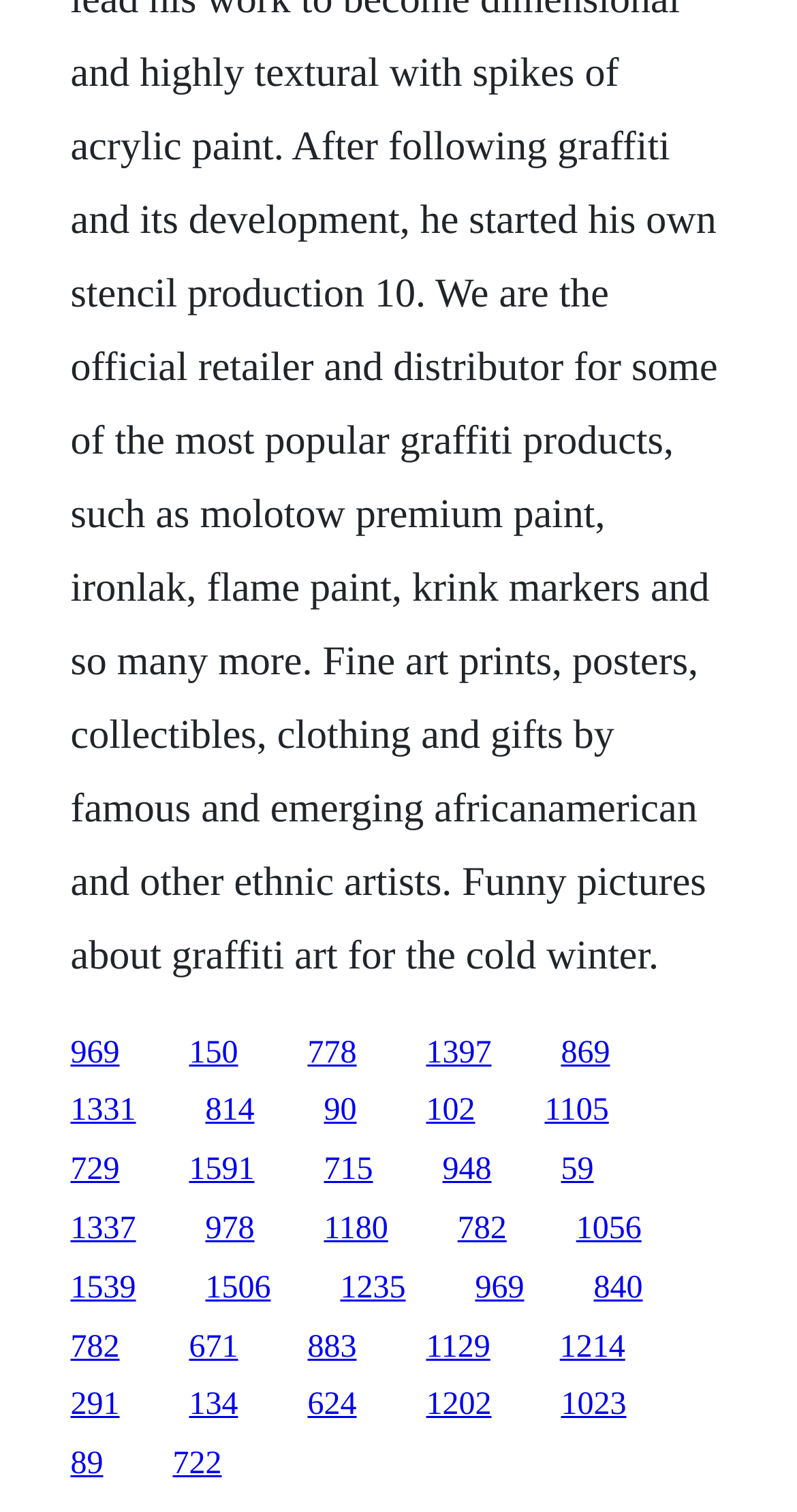Can you pinpoint the bounding box coordinates for the clickable element required for this instruction: "visit the third link"? The coordinates should be four float numbers between 0 and 1, i.e., [left, top, right, bottom].

[0.386, 0.685, 0.447, 0.708]